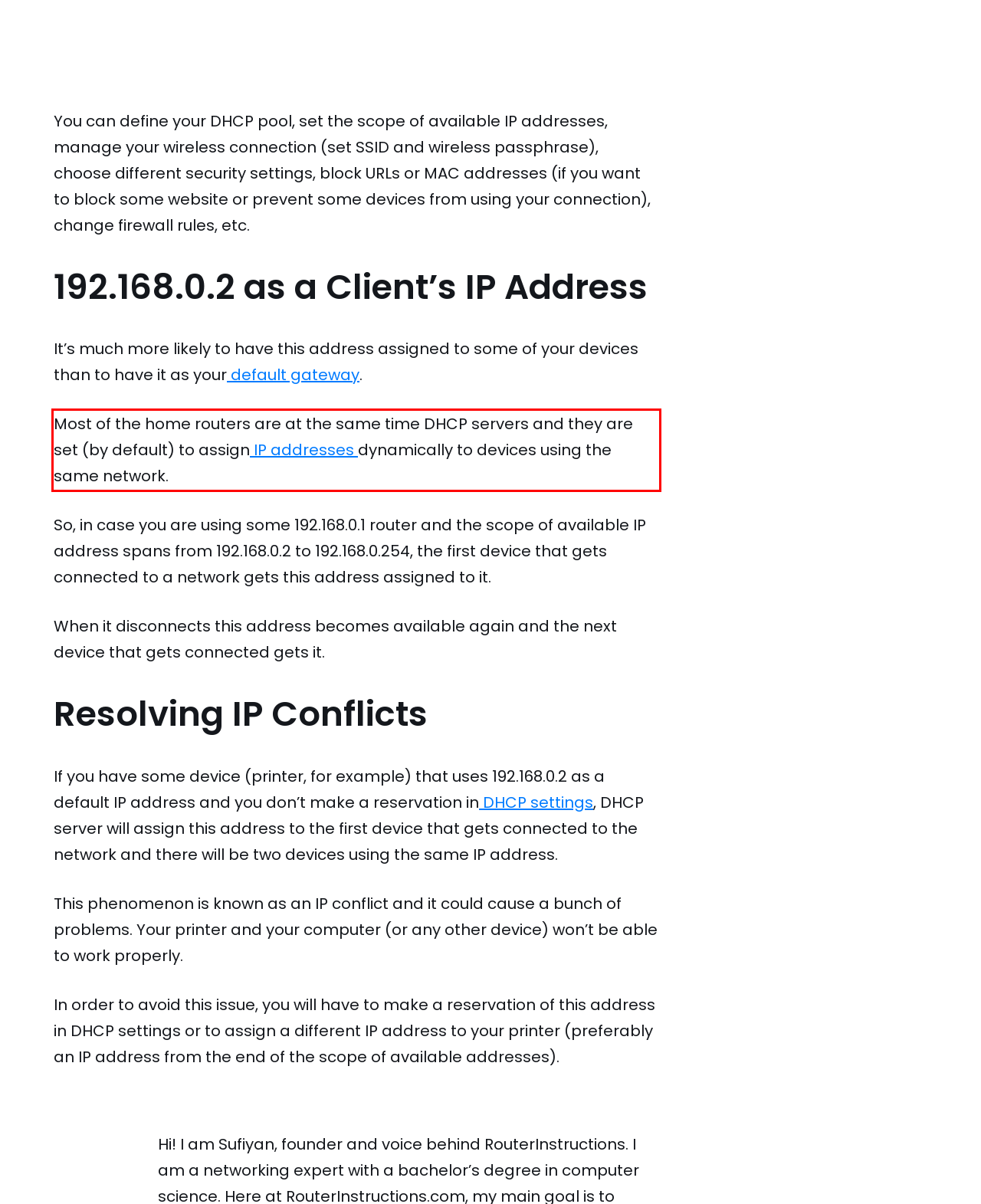Please perform OCR on the text content within the red bounding box that is highlighted in the provided webpage screenshot.

Most of the home routers are at the same time DHCP servers and they are set (by default) to assign IP addresses dynamically to devices using the same network.